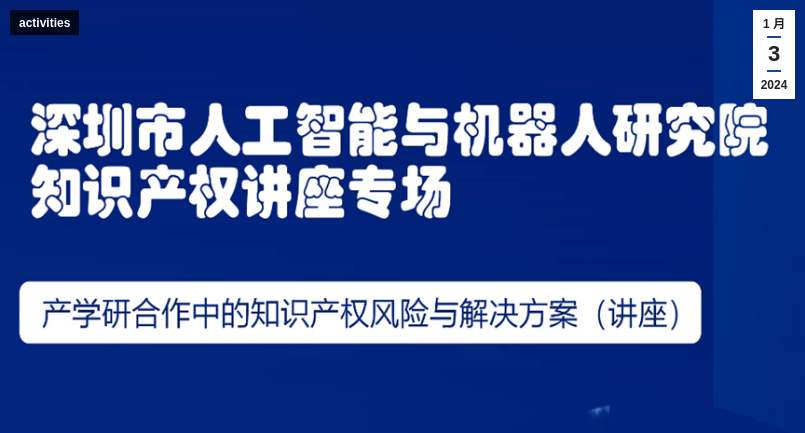Give a concise answer using one word or a phrase to the following question:
What is the main focus of the seminar?

intellectual property